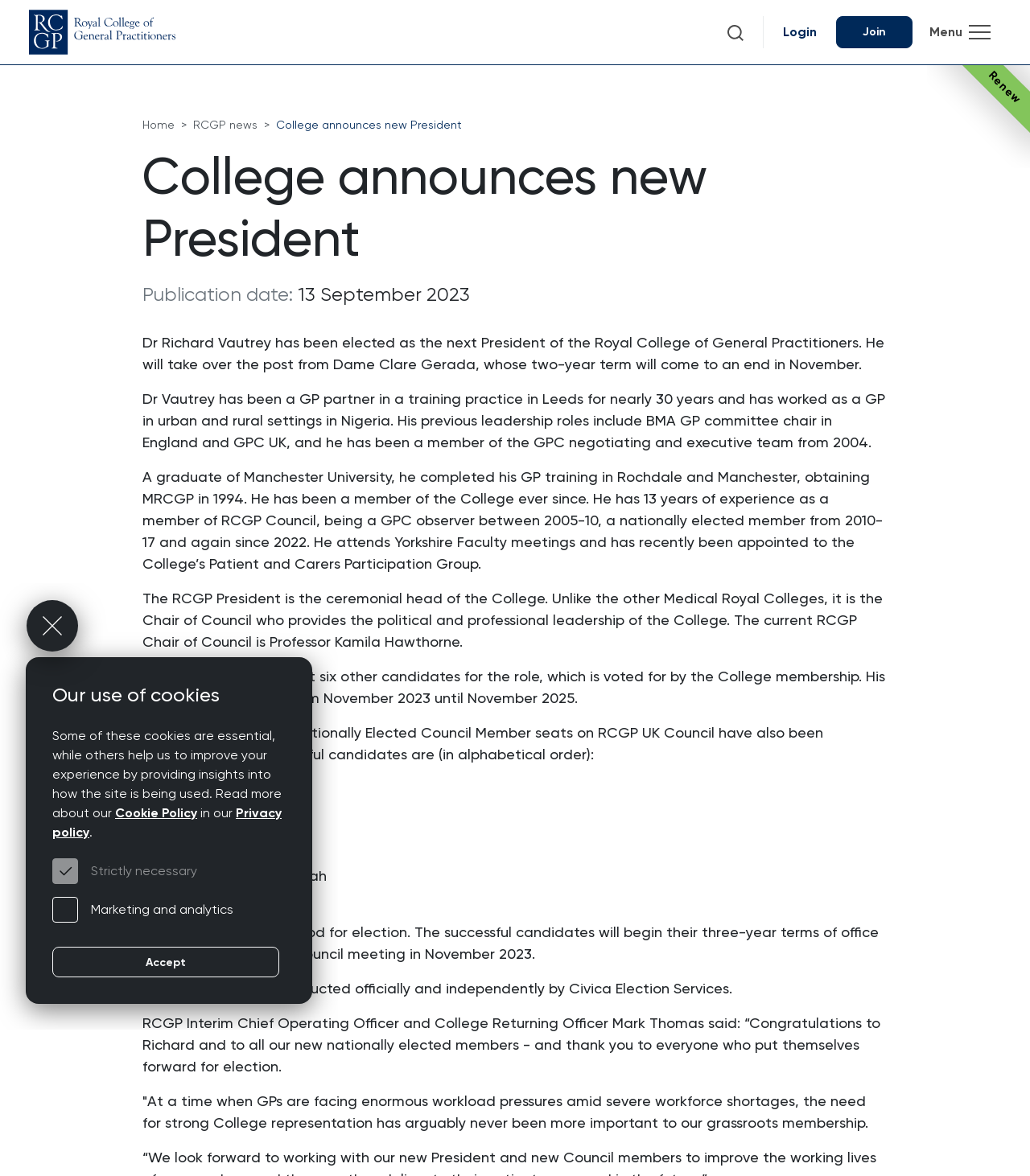Extract the bounding box of the UI element described as: "RCGP news".

[0.188, 0.101, 0.25, 0.111]